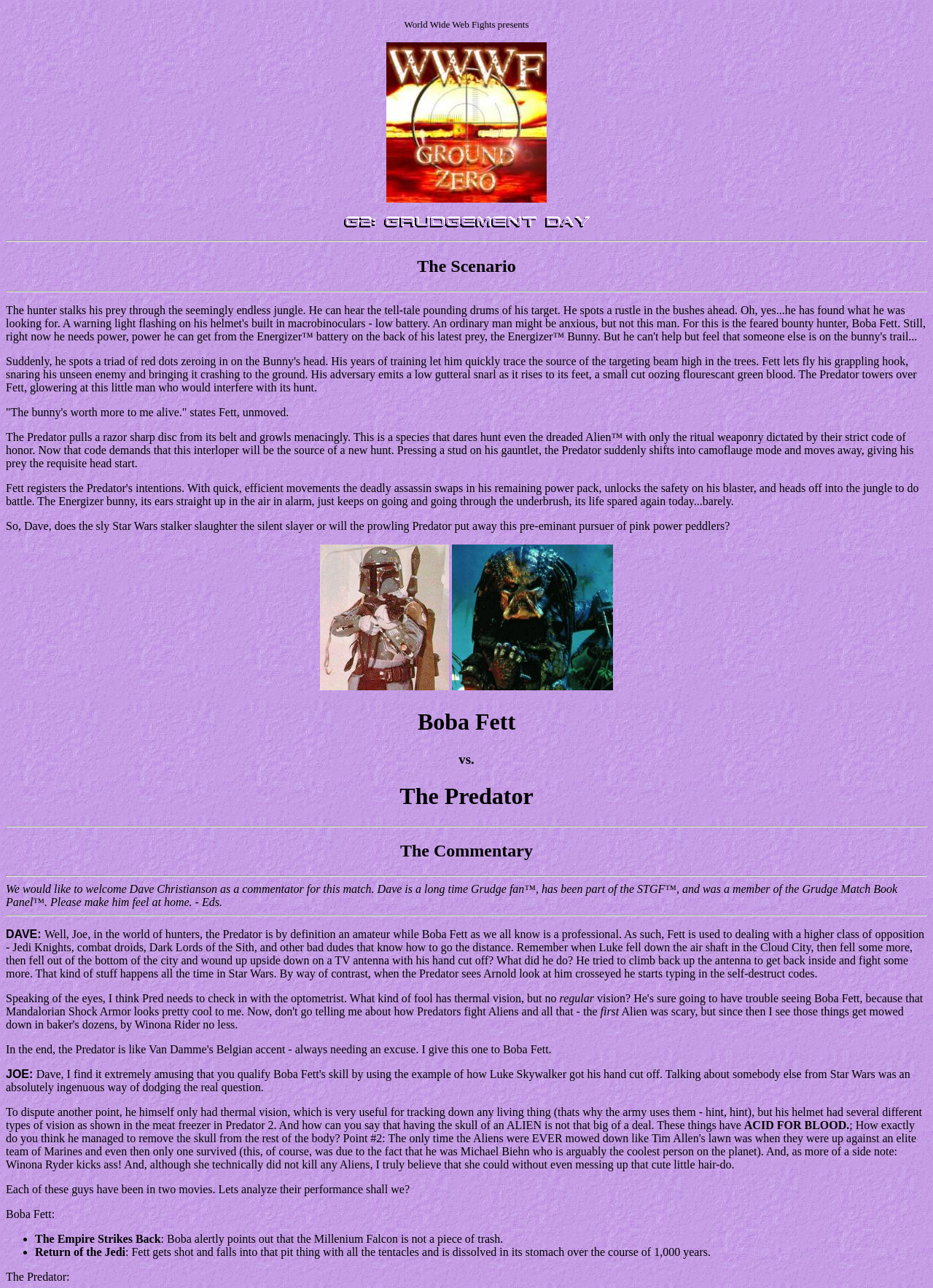Who is the commentator for this match?
Answer the question with a single word or phrase, referring to the image.

Dave Christianson